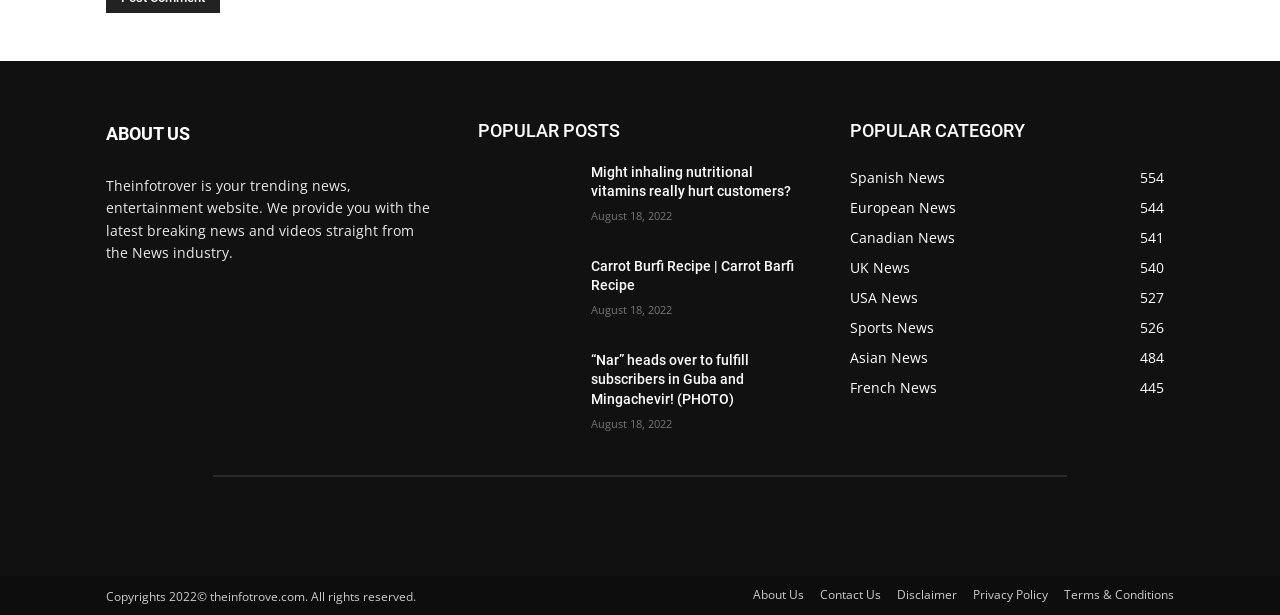What is the name of the website?
Please answer the question with a single word or phrase, referencing the image.

Theinfotrover